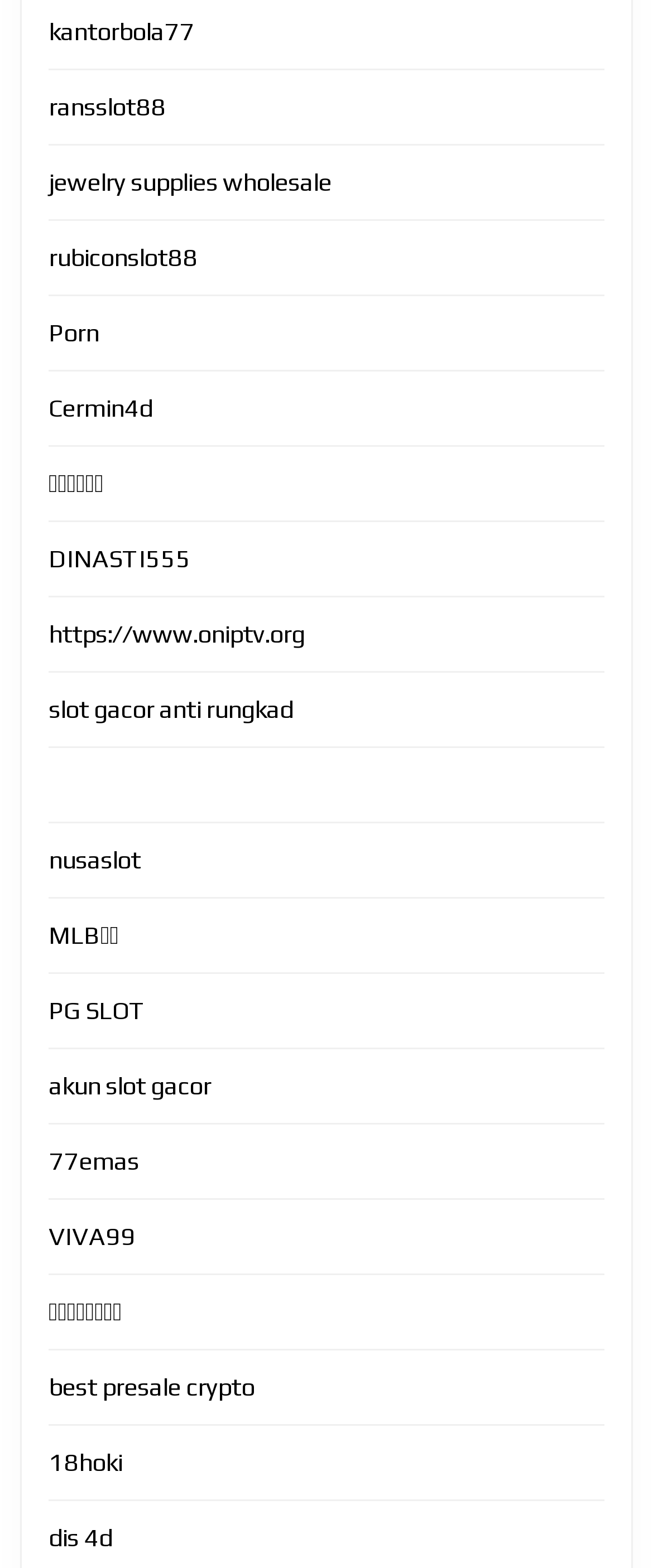Provide a brief response using a word or short phrase to this question:
What is the first link on this webpage?

kantorbola77